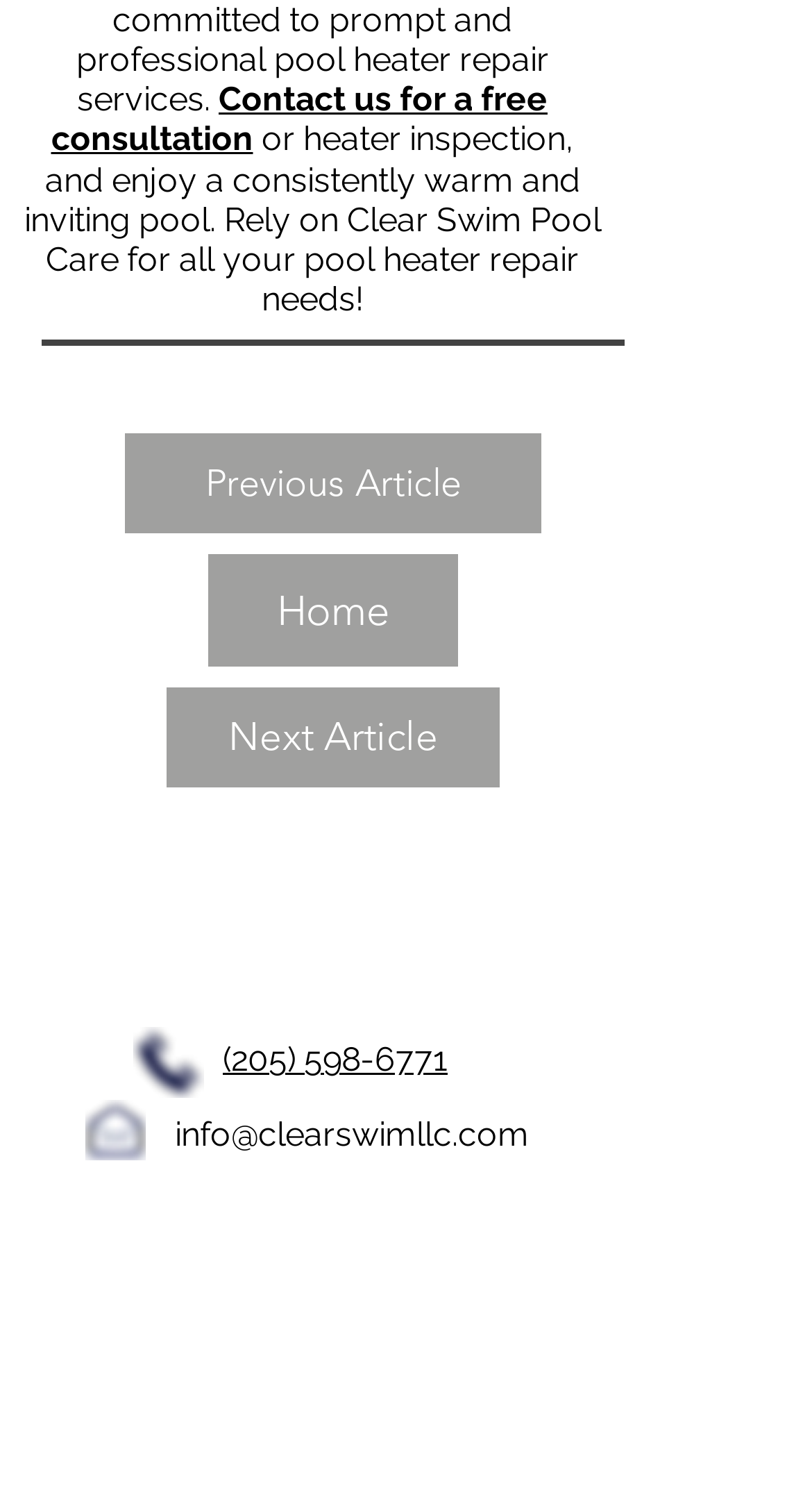Specify the bounding box coordinates of the area that needs to be clicked to achieve the following instruction: "Call the phone number".

[0.274, 0.692, 0.551, 0.718]